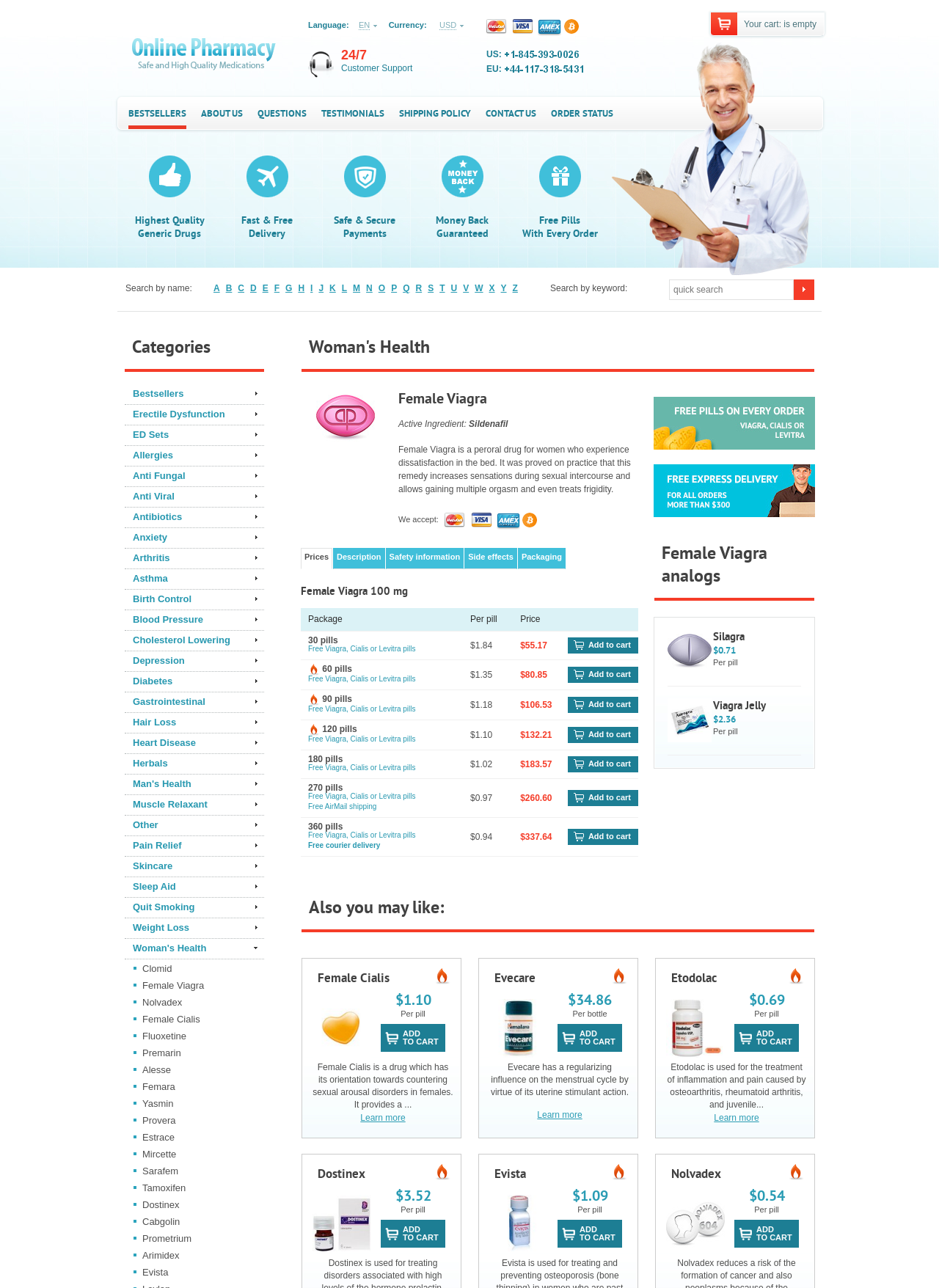Provide a brief response to the question using a single word or phrase: 
What categories of products are available?

Various health categories